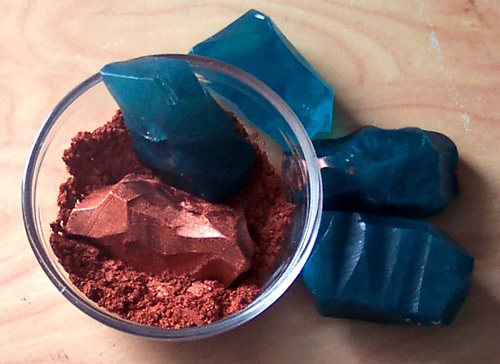Please give a succinct answer to the question in one word or phrase:
What is the inspiration for the artistic process of making gemstone soap?

Natural stones